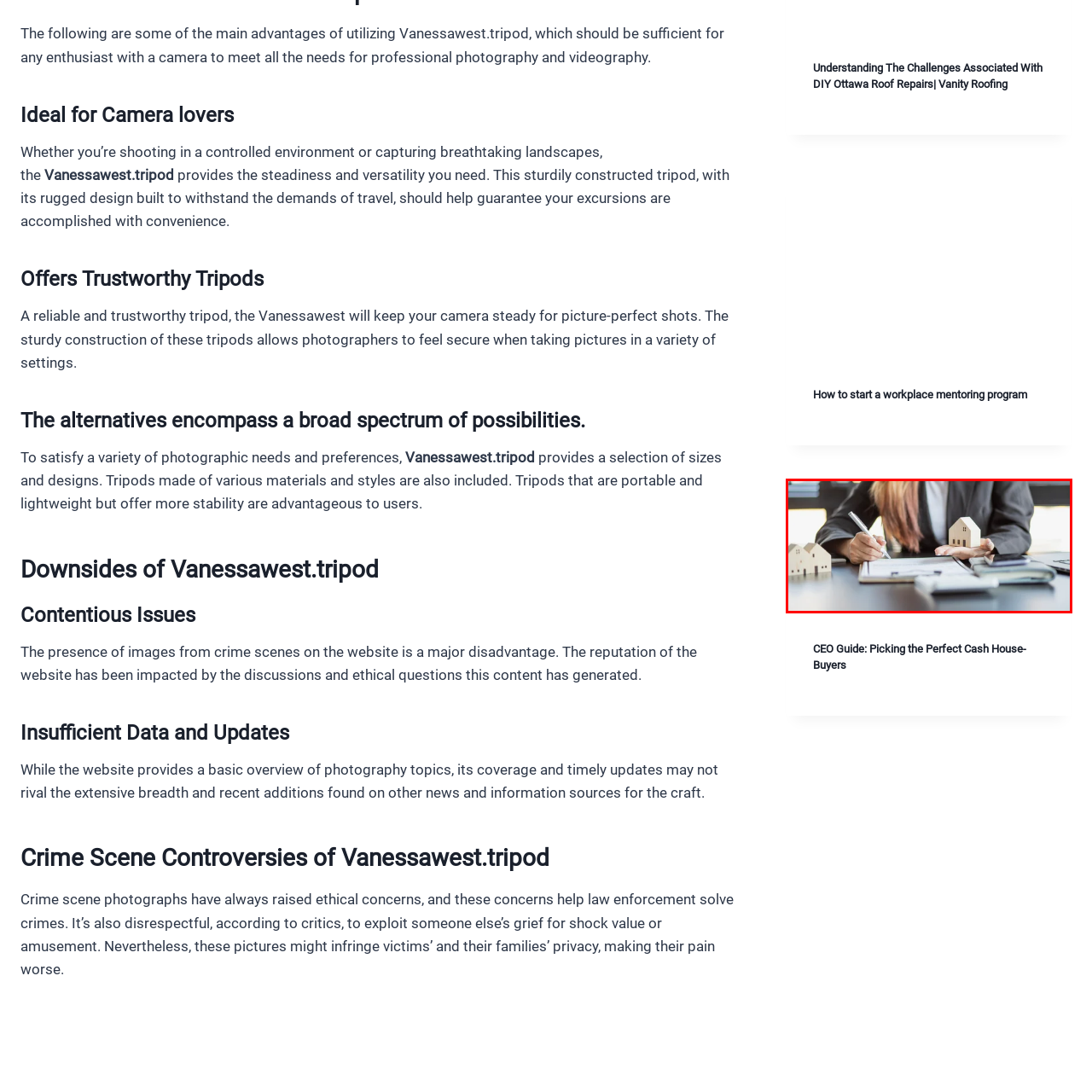Provide an in-depth description of the image within the red bounding box.

In this image, a professional individual, dressed in a dark blazer, is focused on paperwork spread out on a sleek desk. The person is holding a pen in one hand and seems to be taking notes or signing documents. In the other hand, they are presenting a small wooden house model, indicating a real estate or property-related context. On the table, there are also two additional wooden house models alongside a smartphone and a notebook. This scene likely highlights the theme of selecting or discussing properties, as suggested by the associated article titled "CEO Guide: Picking the Perfect Cash House-Buyers," which emphasizes the importance of making informed decisions in the housing market.